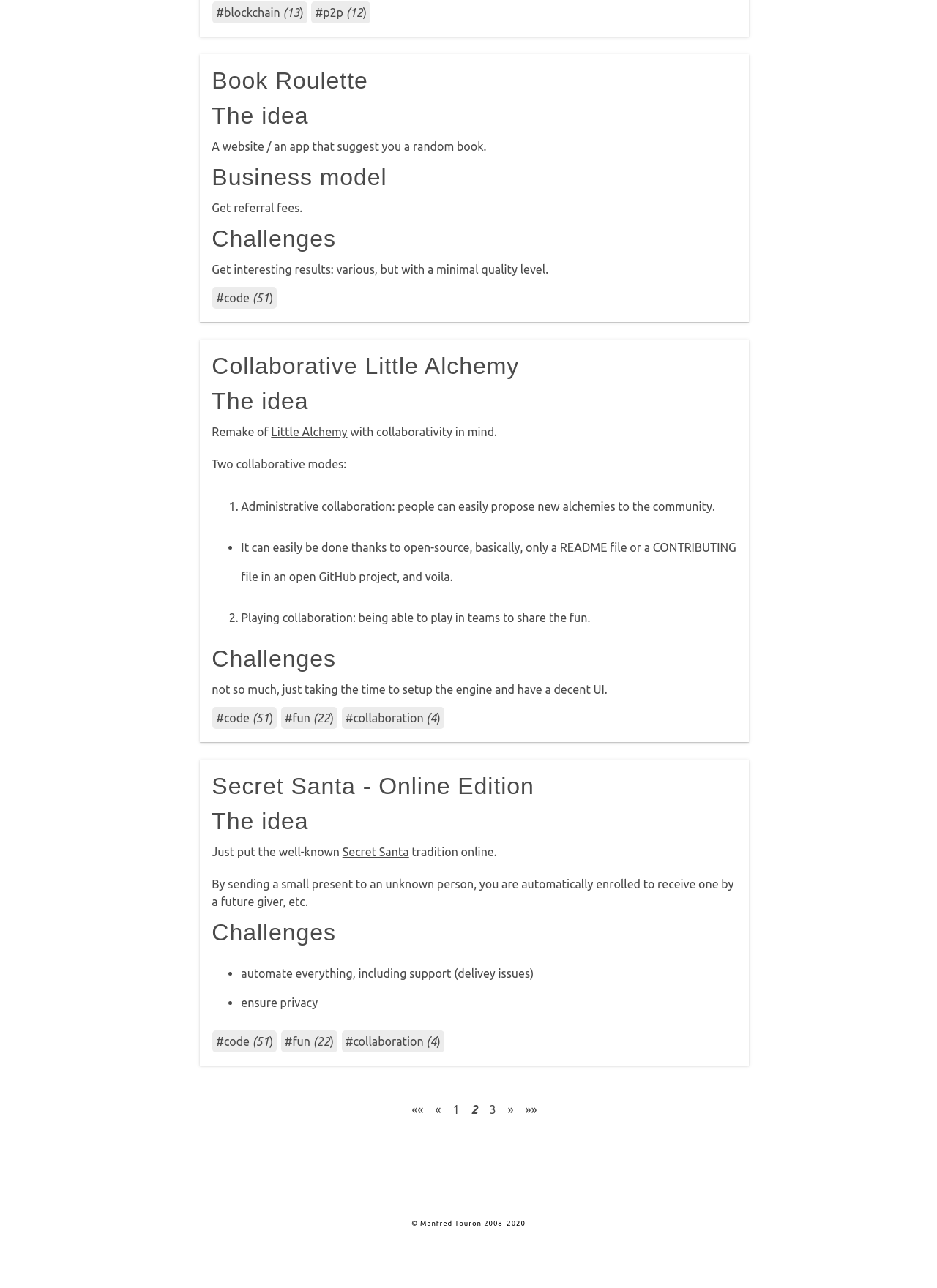Identify the bounding box coordinates of the element that should be clicked to fulfill this task: "Learn about Secret Santa - Online Edition". The coordinates should be provided as four float numbers between 0 and 1, i.e., [left, top, right, bottom].

[0.226, 0.6, 0.57, 0.621]